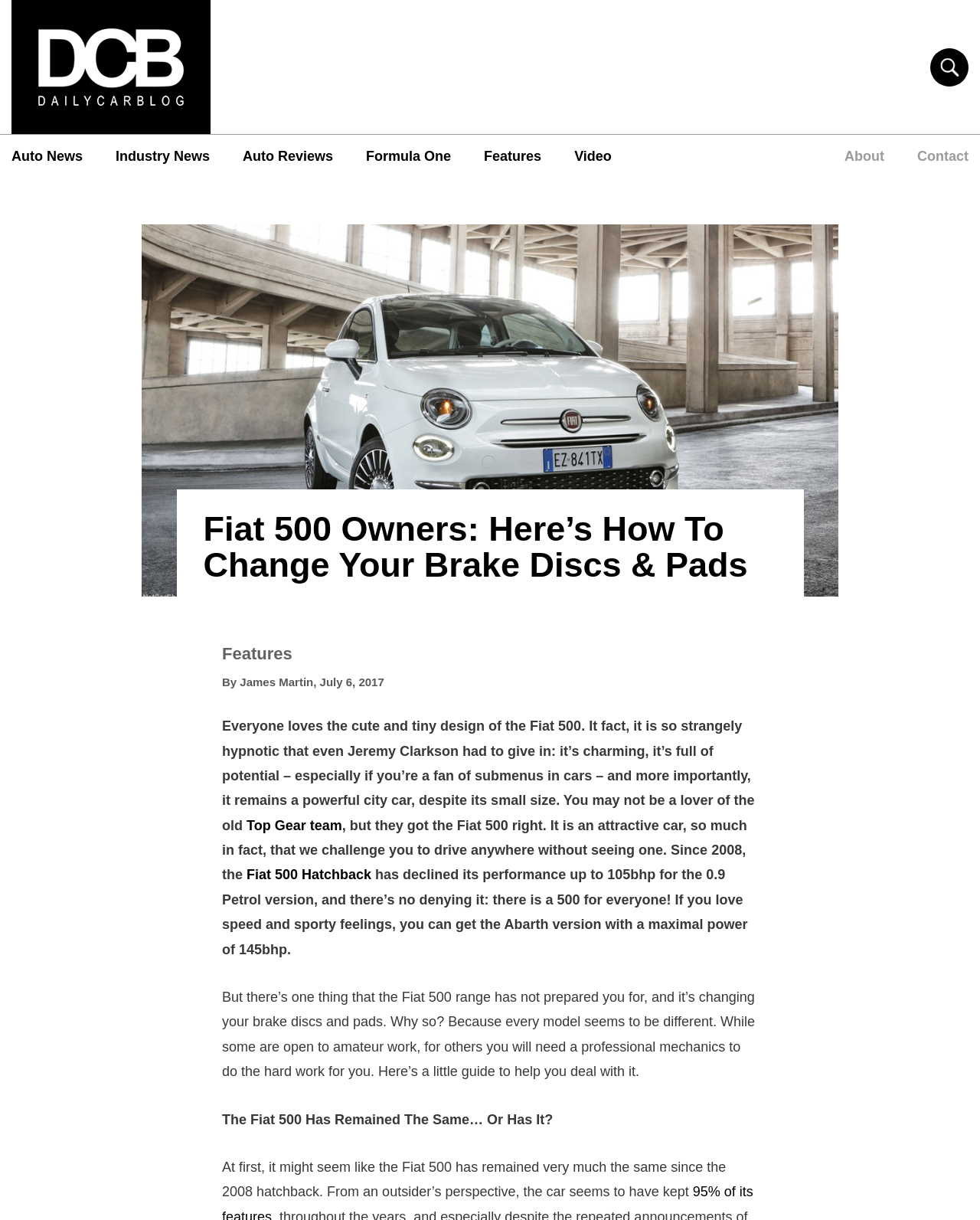What is the date of the article?
Please give a well-detailed answer to the question.

The date of the article is mentioned in the section where it says 'July 6, 2017', which is likely the publication date of the article.